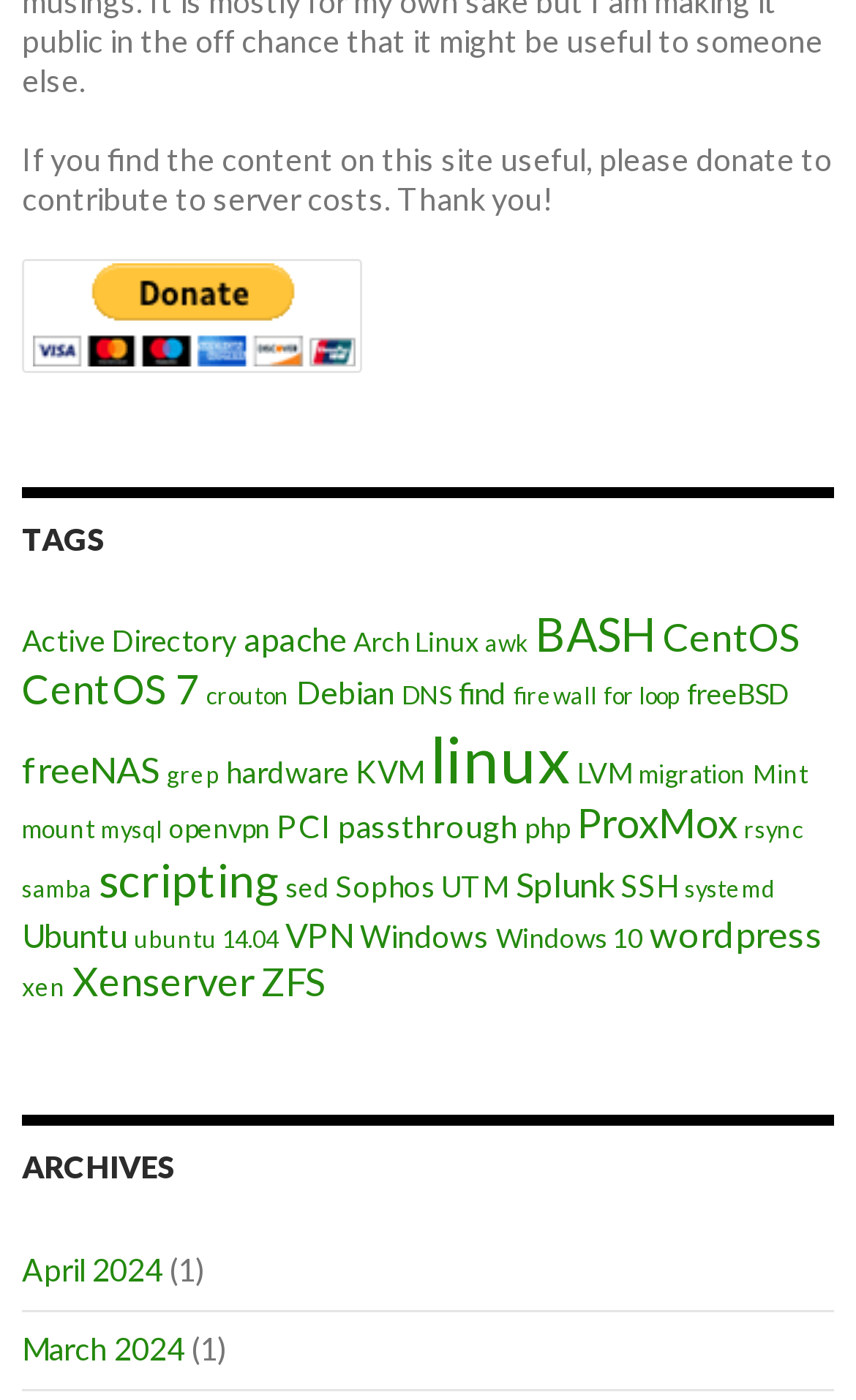Calculate the bounding box coordinates of the UI element given the description: "grep".

[0.195, 0.542, 0.256, 0.562]